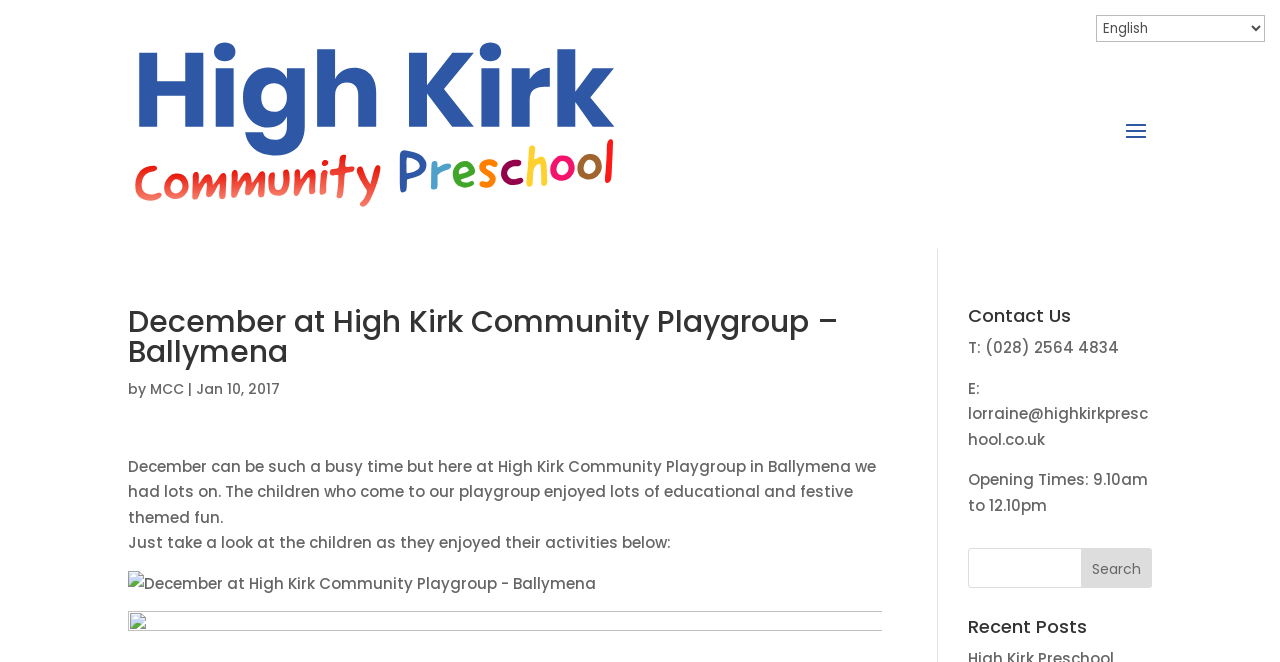What is the name of the preschool?
Can you offer a detailed and complete answer to this question?

The name of the preschool can be found in the link and image at the top of the page, which says 'High Kirk Community Preschool'.